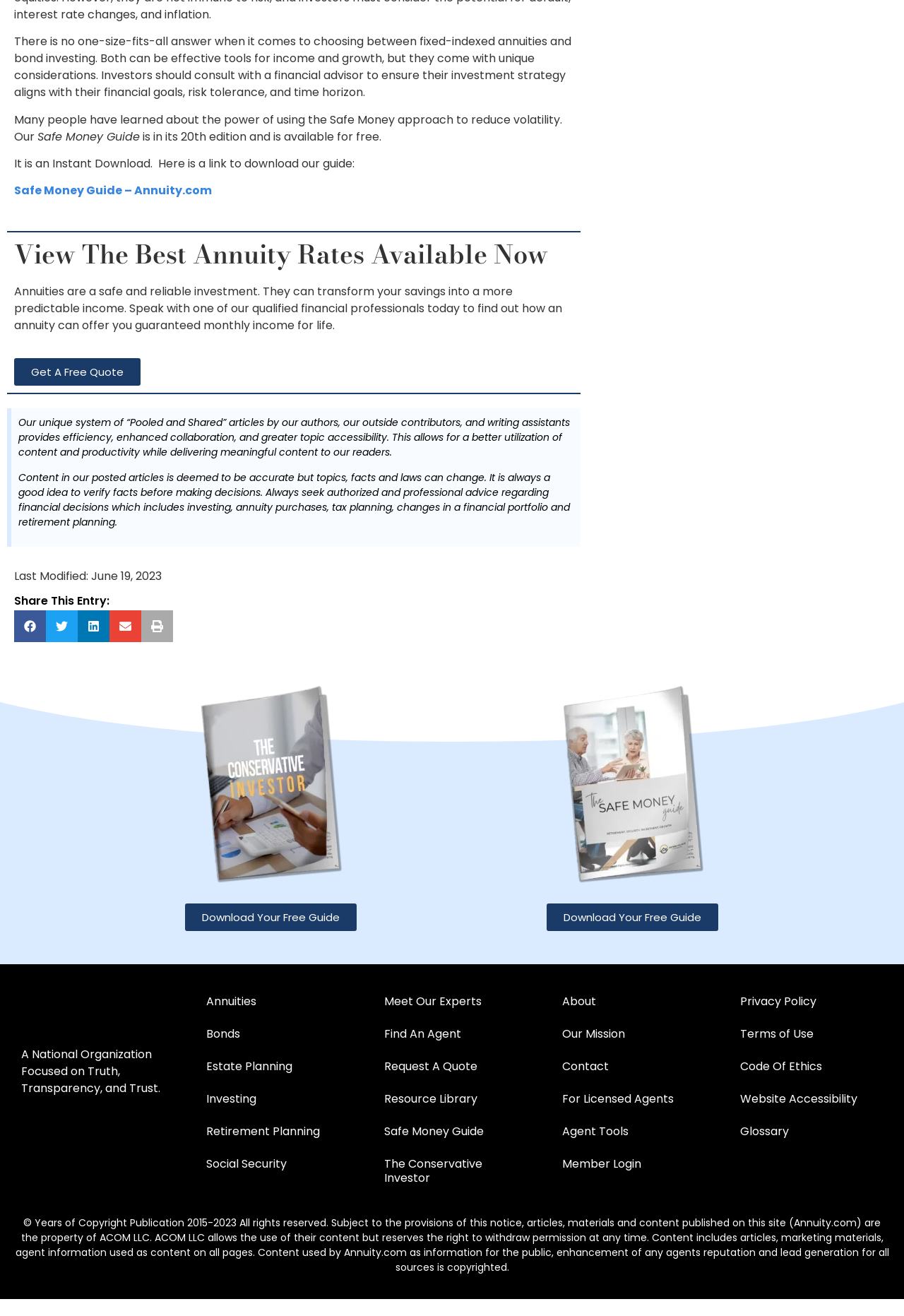Identify and provide the bounding box coordinates of the UI element described: "About". The coordinates should be formatted as [left, top, right, bottom], with each number being a float between 0 and 1.

[0.614, 0.749, 0.78, 0.773]